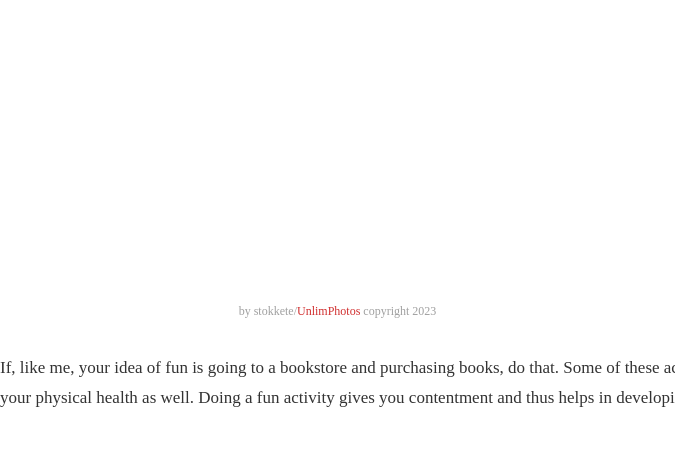Give an in-depth description of the image.

The image features a caption that emphasizes the importance of incorporating enjoyable activities into one's life, particularly highlighting the joy of visiting a bookstore and purchasing books. It suggests that engaging in fun activities can significantly enhance mental well-being and overall contentment. The caption is attributed to "stokkete" and is sourced from "UnlimPhotos," with a copyright notice for the year 2023. This message aligns with the overarching theme of personal growth and developing positive habits, encouraging readers to embrace what brings them joy as a means of boosting their mental health.